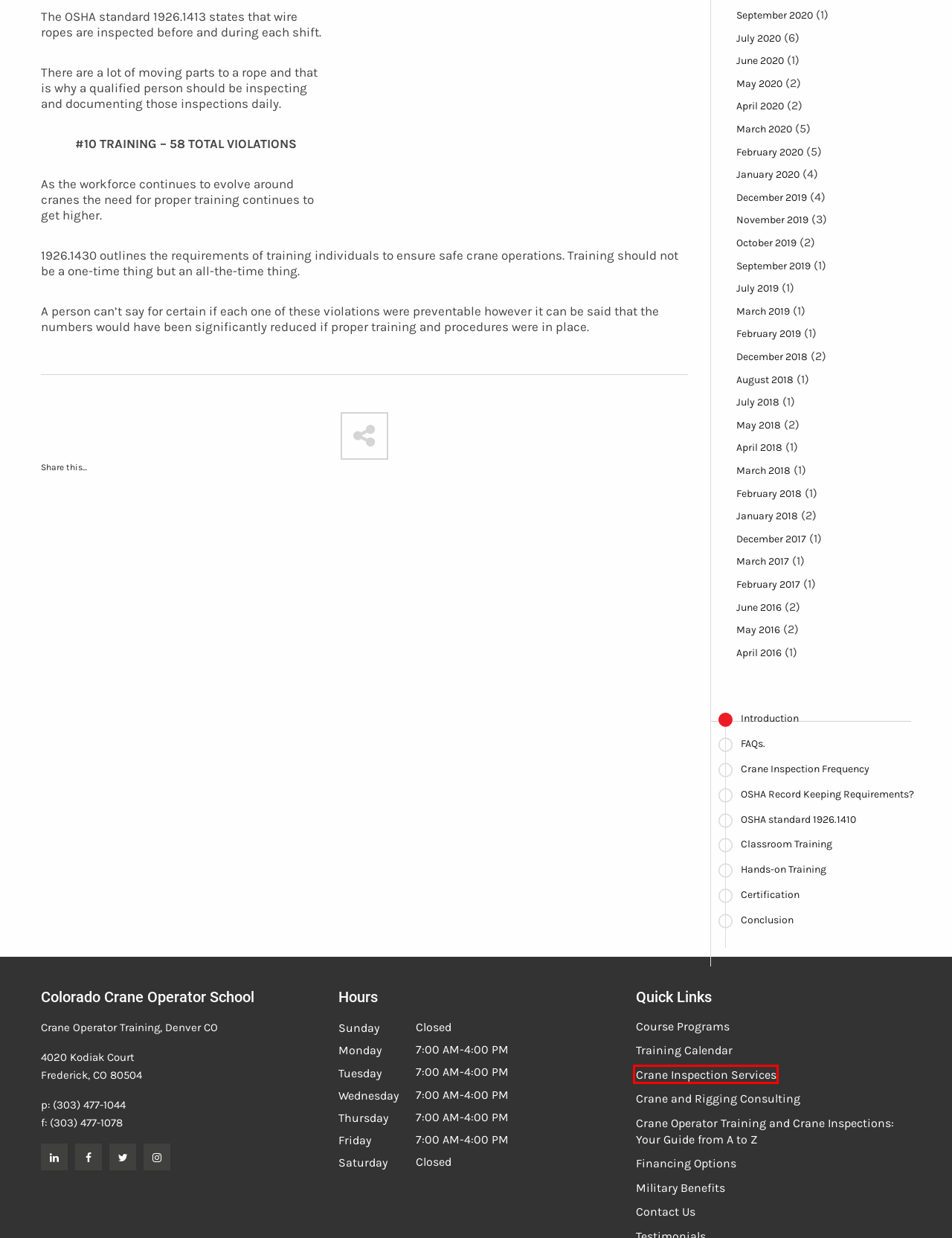Analyze the given webpage screenshot and identify the UI element within the red bounding box. Select the webpage description that best matches what you expect the new webpage to look like after clicking the element. Here are the candidates:
A. Military Benefits - Colorado Crane Operator School
B. March 2018 - Colorado Crane Operator School
C. Crane and Rig Inspection Services - Colorado Crane Operator School
D. May 2020 - Colorado Crane Operator School
E. December 2017 - Colorado Crane Operator School
F. March 2017 - Colorado Crane Operator School
G. September 2020 - Colorado Crane Operator School
H. July 2018 - Colorado Crane Operator School

C